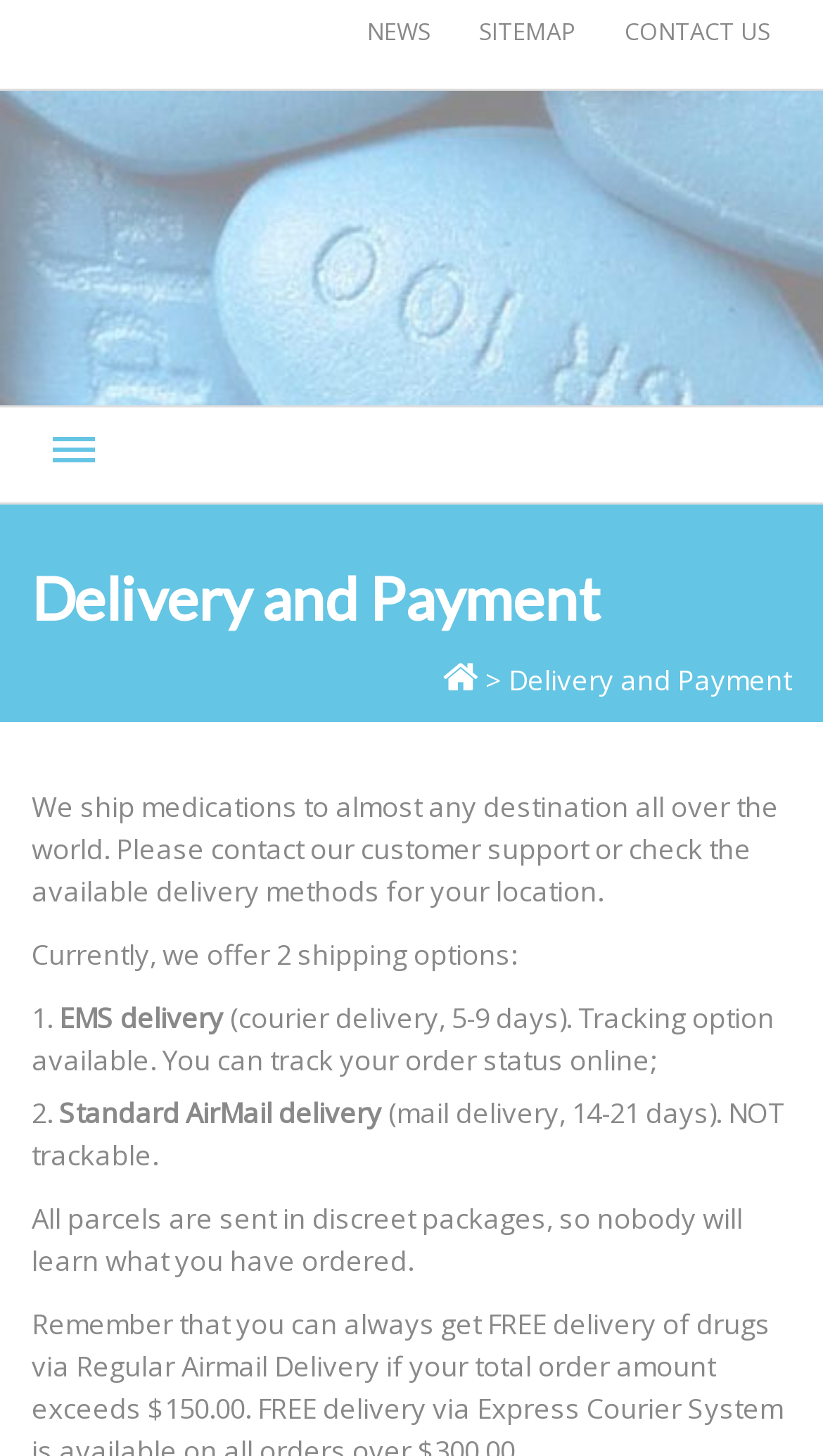How many shipping options are available?
Look at the image and respond with a one-word or short phrase answer.

2